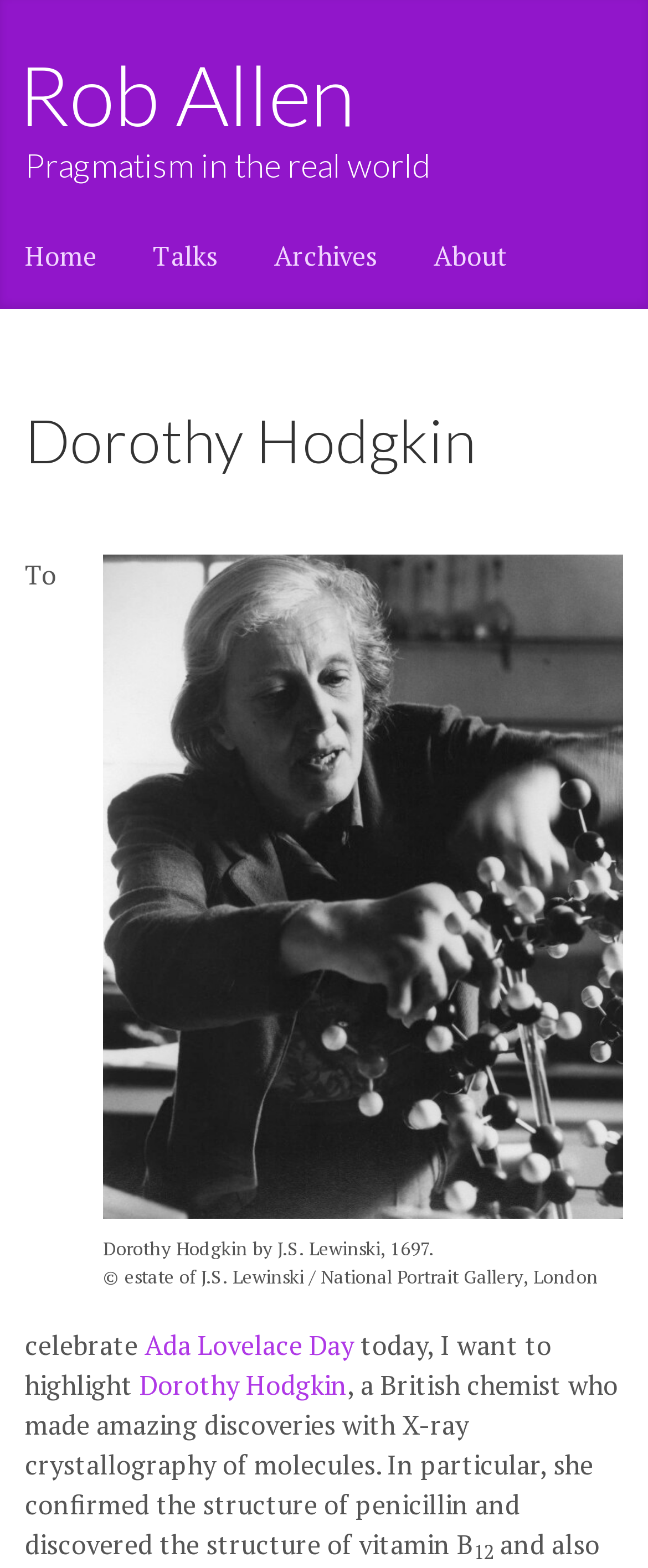Pinpoint the bounding box coordinates of the area that should be clicked to complete the following instruction: "View talks by Rob Allen". The coordinates must be given as four float numbers between 0 and 1, i.e., [left, top, right, bottom].

[0.21, 0.141, 0.362, 0.186]